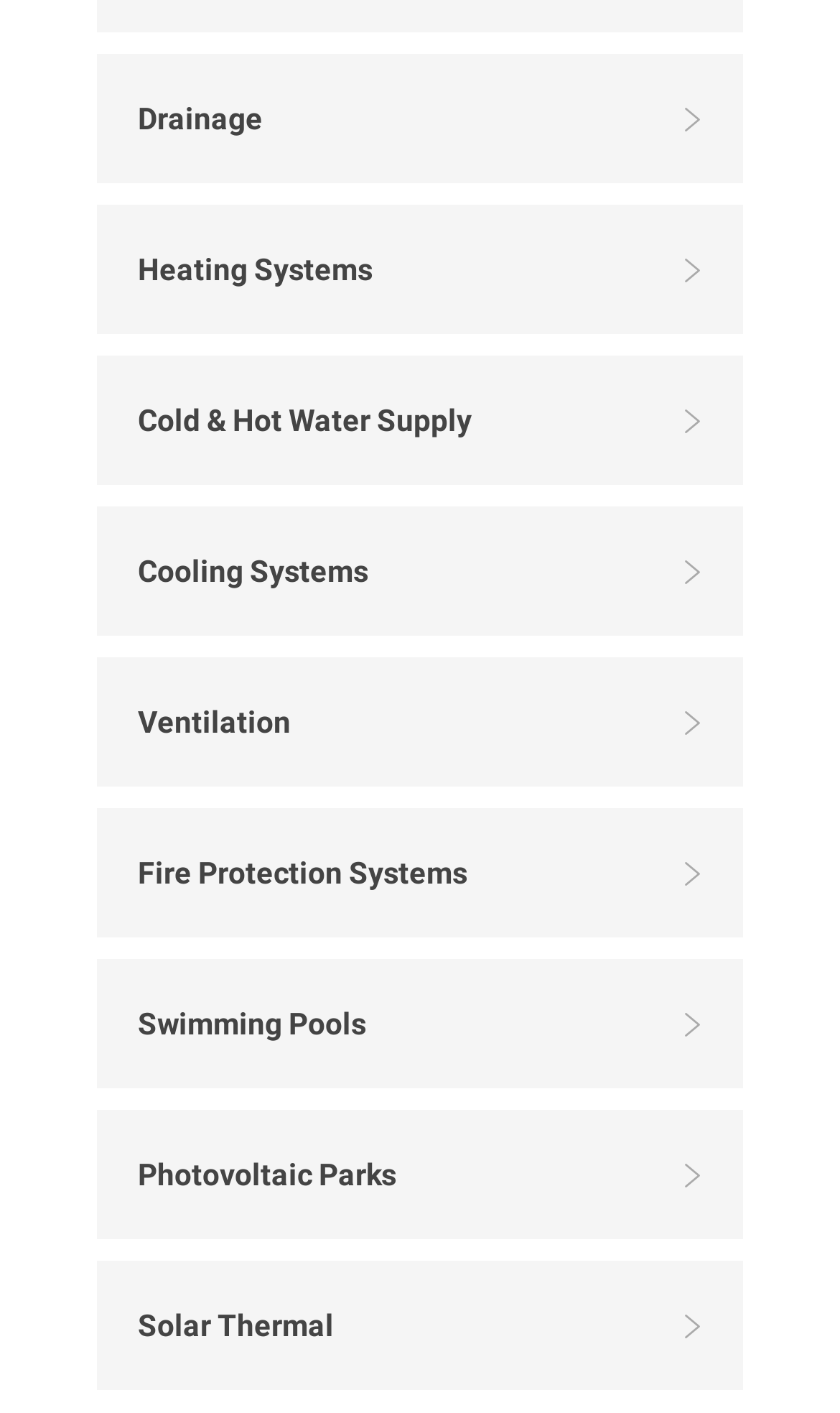Specify the bounding box coordinates of the element's region that should be clicked to achieve the following instruction: "View Drainage Systems". The bounding box coordinates consist of four float numbers between 0 and 1, in the format [left, top, right, bottom].

[0.115, 0.039, 0.885, 0.13]